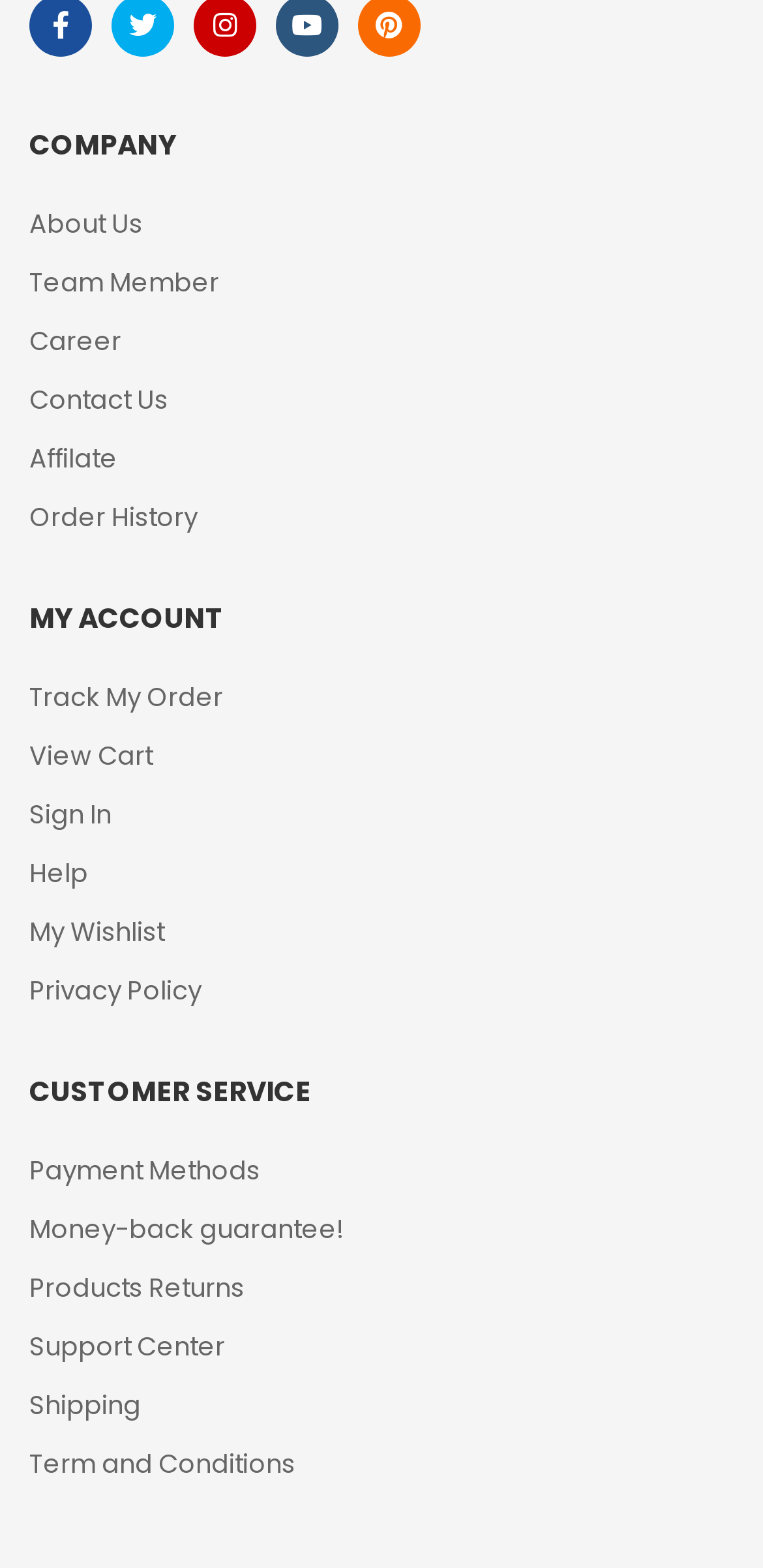Please answer the following question using a single word or phrase: 
How many headings are on this webpage?

3